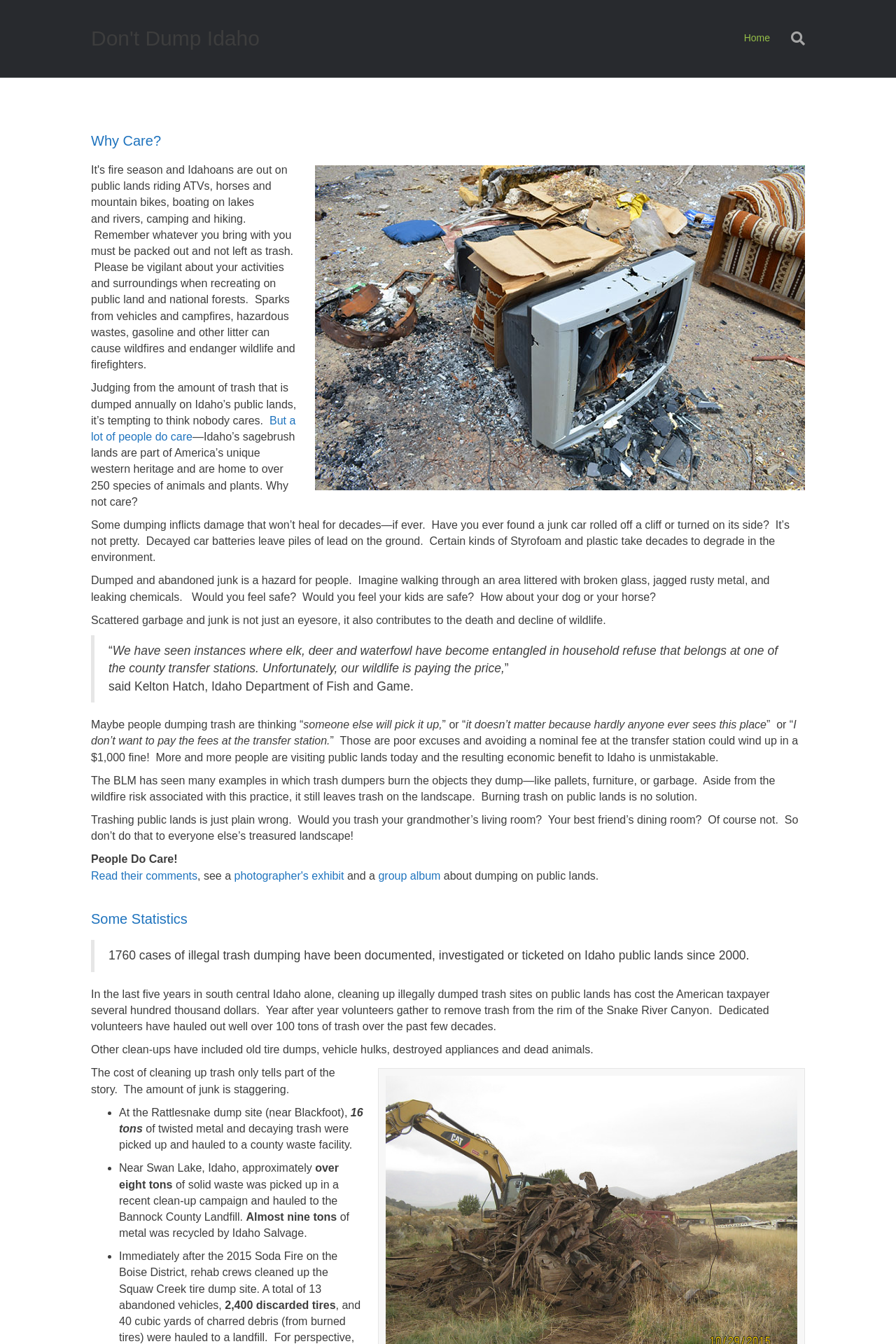Could you provide the bounding box coordinates for the portion of the screen to click to complete this instruction: "Check out the 'photographer's exhibit'"?

[0.261, 0.647, 0.384, 0.656]